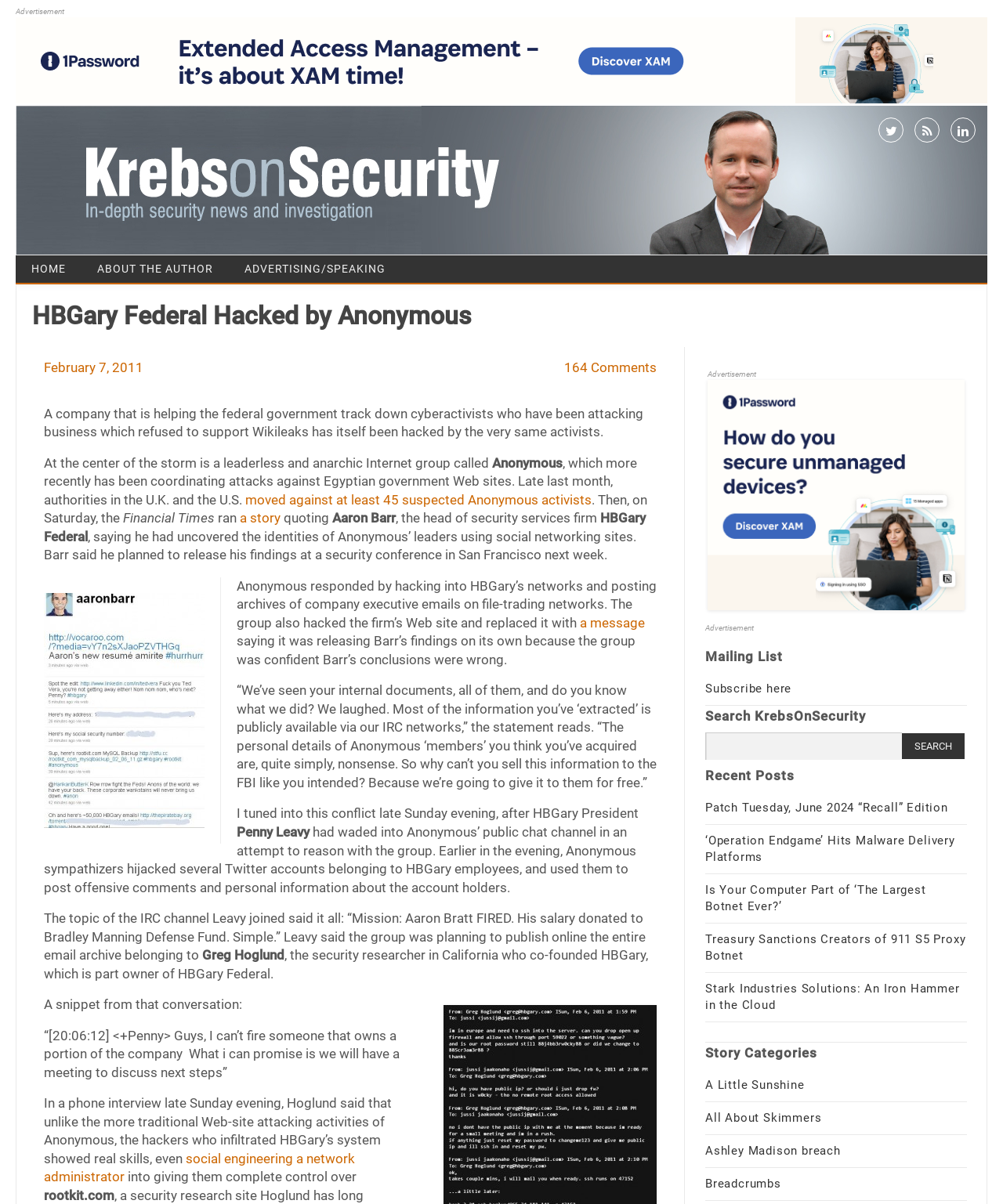Please locate the UI element described by "social engineering a network administrator" and provide its bounding box coordinates.

[0.043, 0.956, 0.354, 0.984]